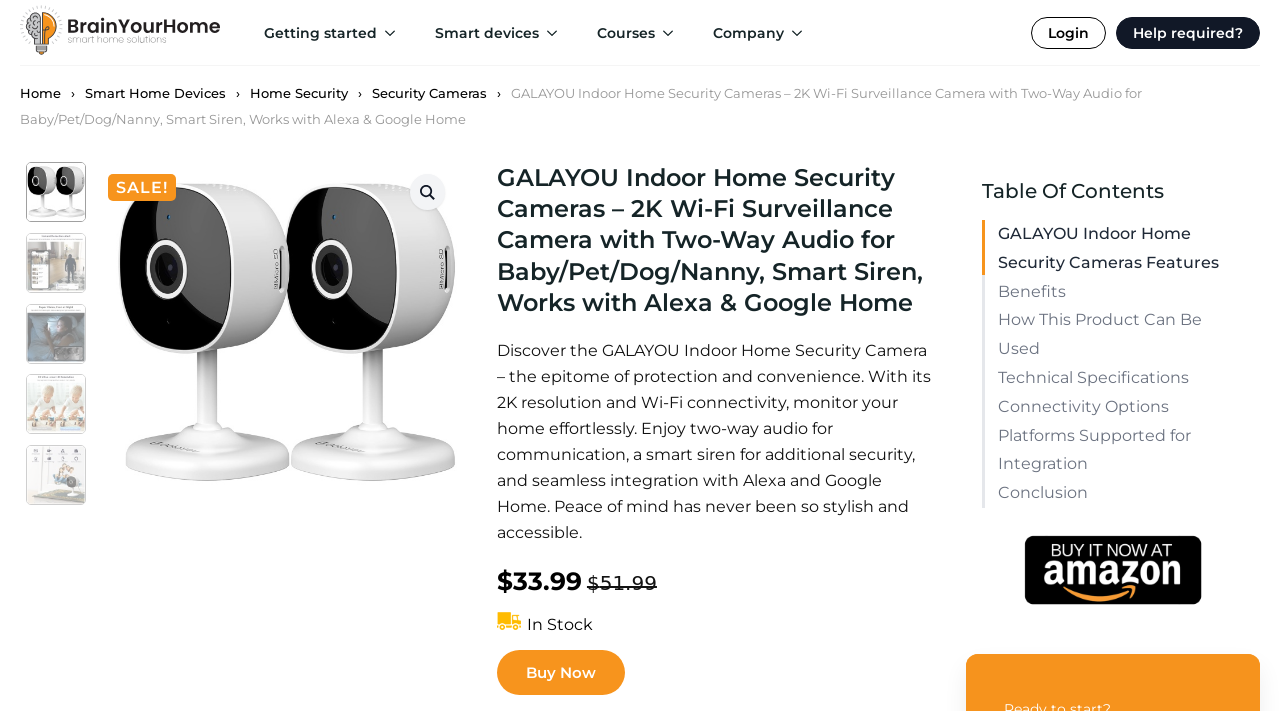Identify the bounding box coordinates of the part that should be clicked to carry out this instruction: "Click on the 'Buy Now' button".

[0.388, 0.914, 0.488, 0.977]